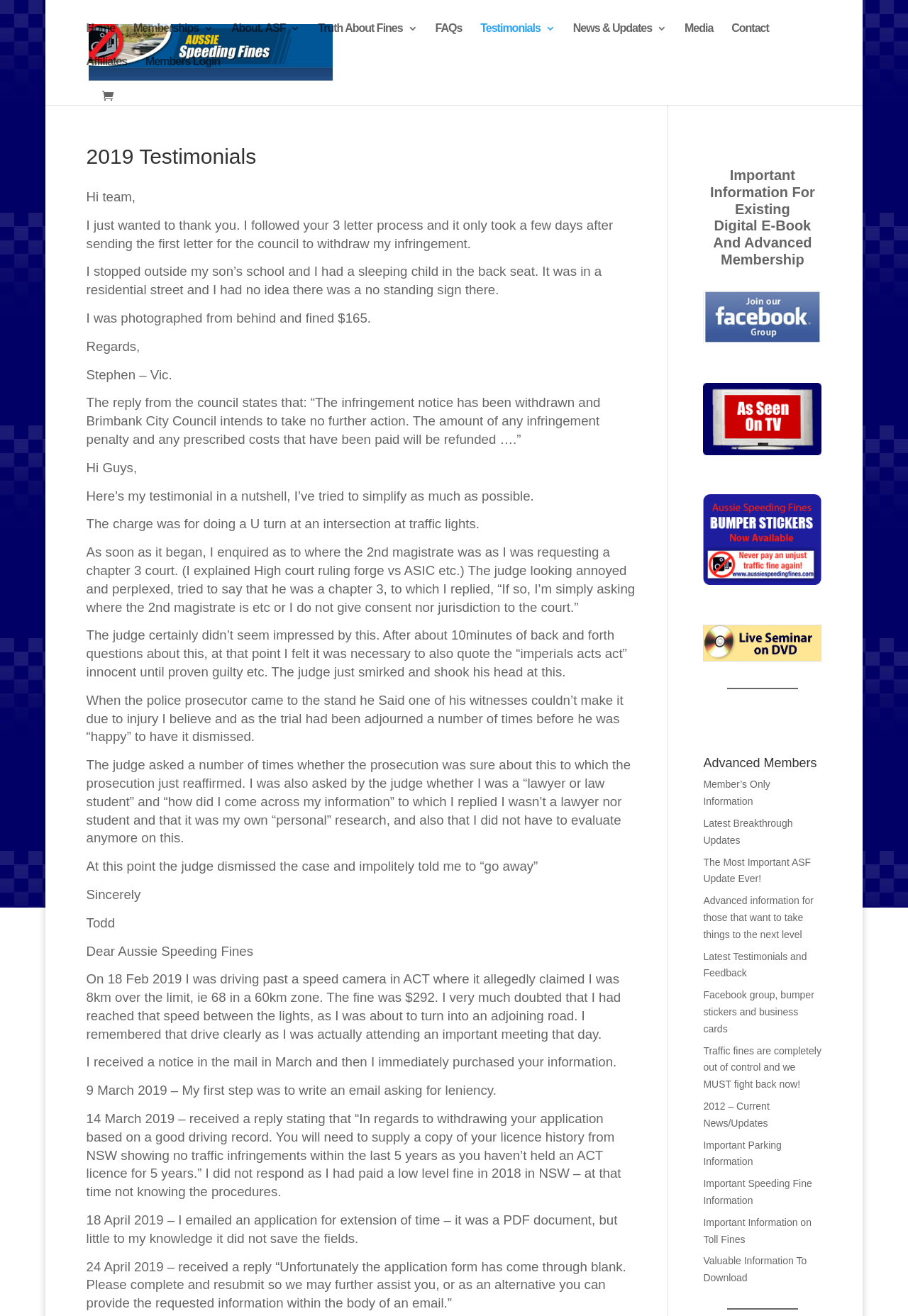Identify the bounding box coordinates of the clickable region to carry out the given instruction: "Check out the latest testimonials and feedback".

[0.775, 0.722, 0.889, 0.744]